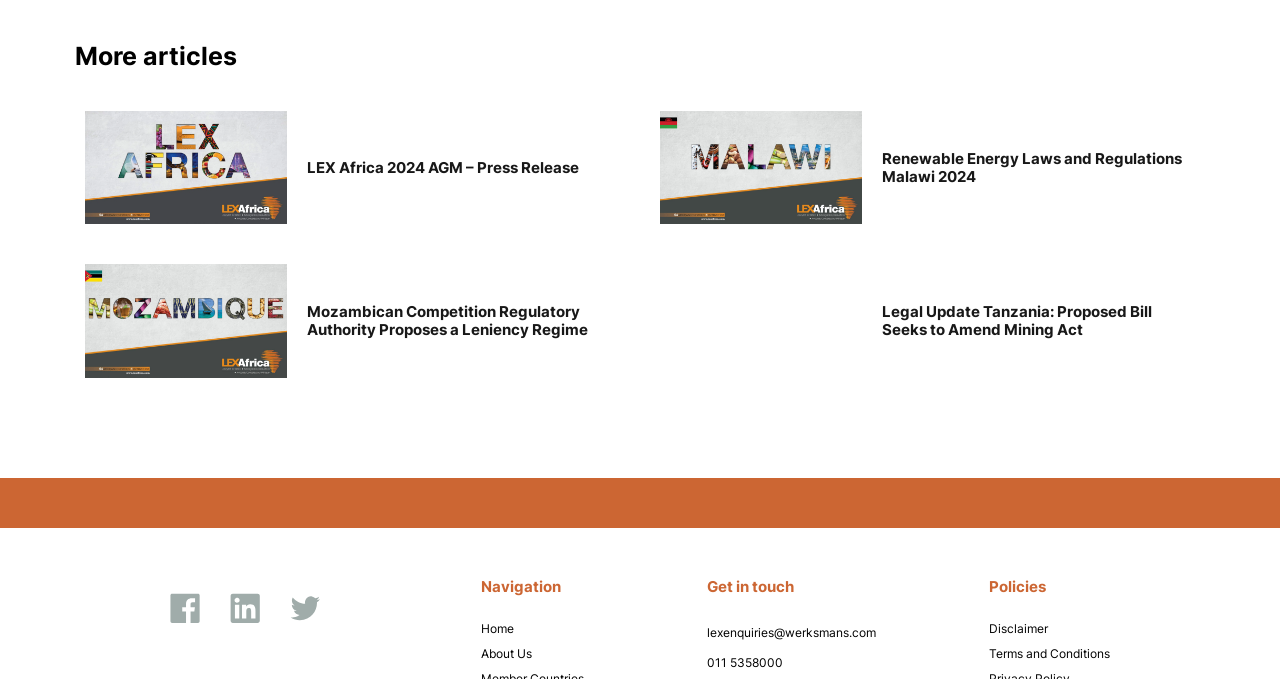Please specify the bounding box coordinates of the clickable region necessary for completing the following instruction: "Send an email to 'lexenquiries@werksmans.com'". The coordinates must consist of four float numbers between 0 and 1, i.e., [left, top, right, bottom].

[0.552, 0.912, 0.757, 0.949]